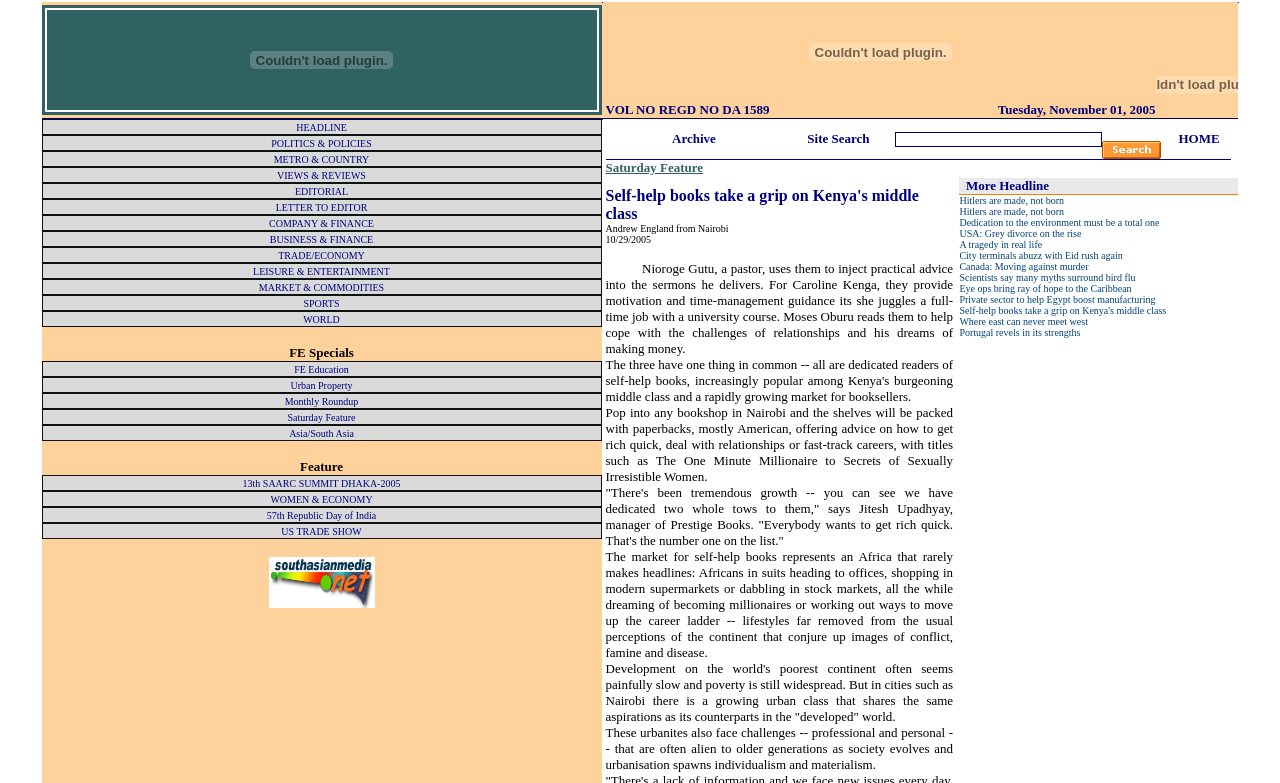Can you find the bounding box coordinates of the area I should click to execute the following instruction: "Browse VIEWS & REVIEWS"?

[0.216, 0.216, 0.286, 0.231]